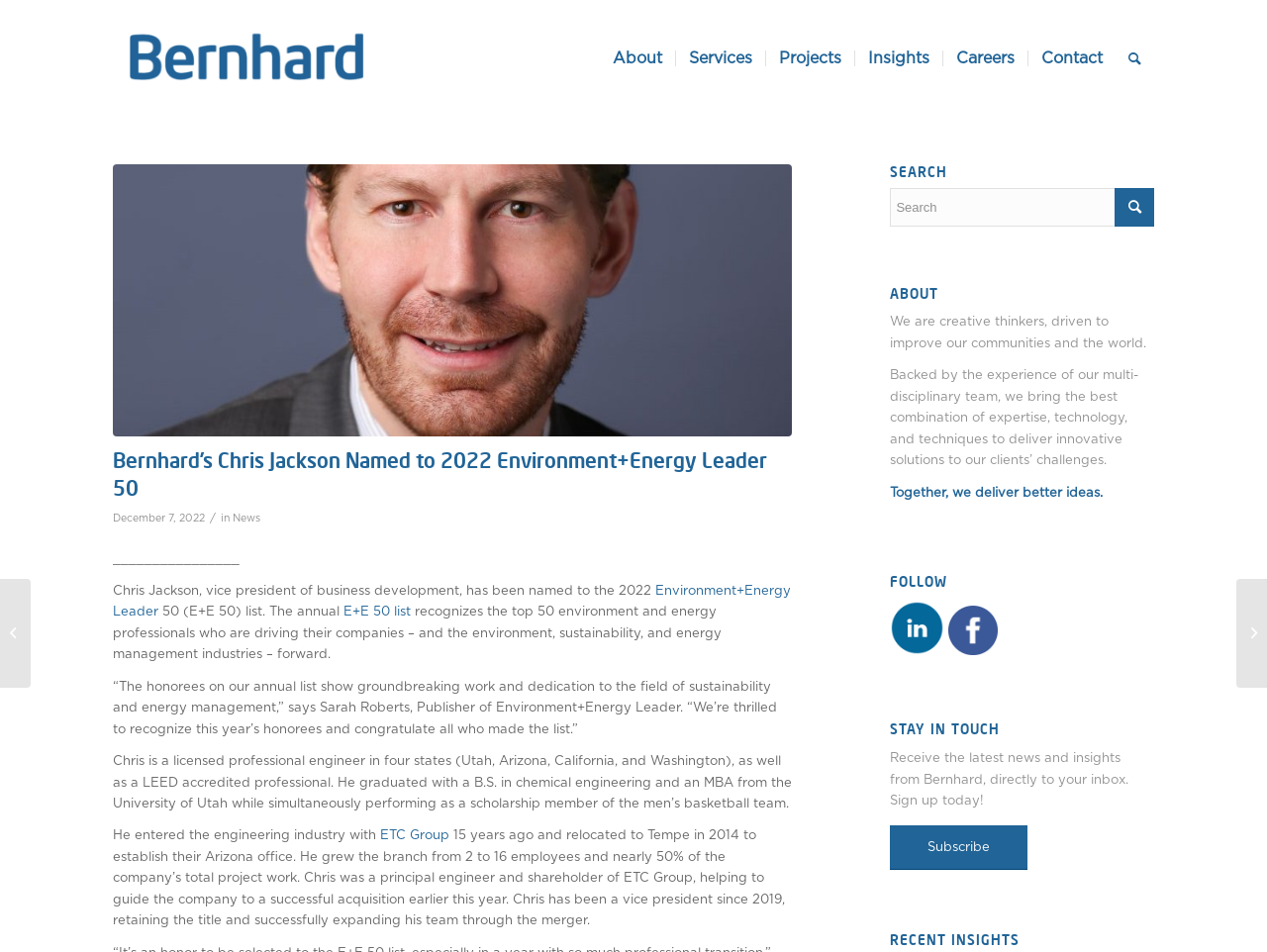Determine the bounding box coordinates of the clickable region to carry out the instruction: "Read more about Chris Jackson".

[0.089, 0.173, 0.625, 0.459]